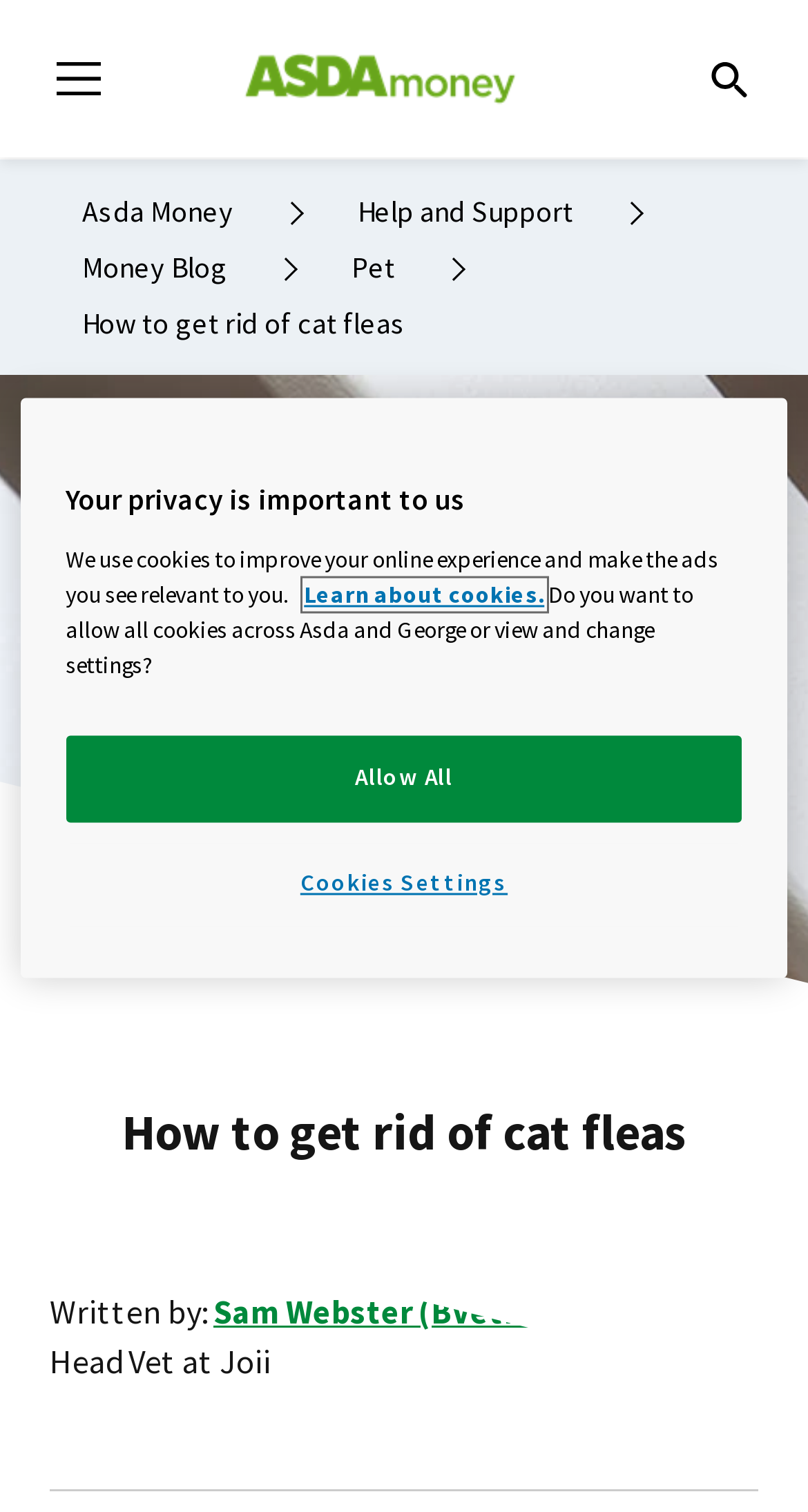Give a one-word or one-phrase response to the question:
What is the name of the company associated with the website?

Asda Money